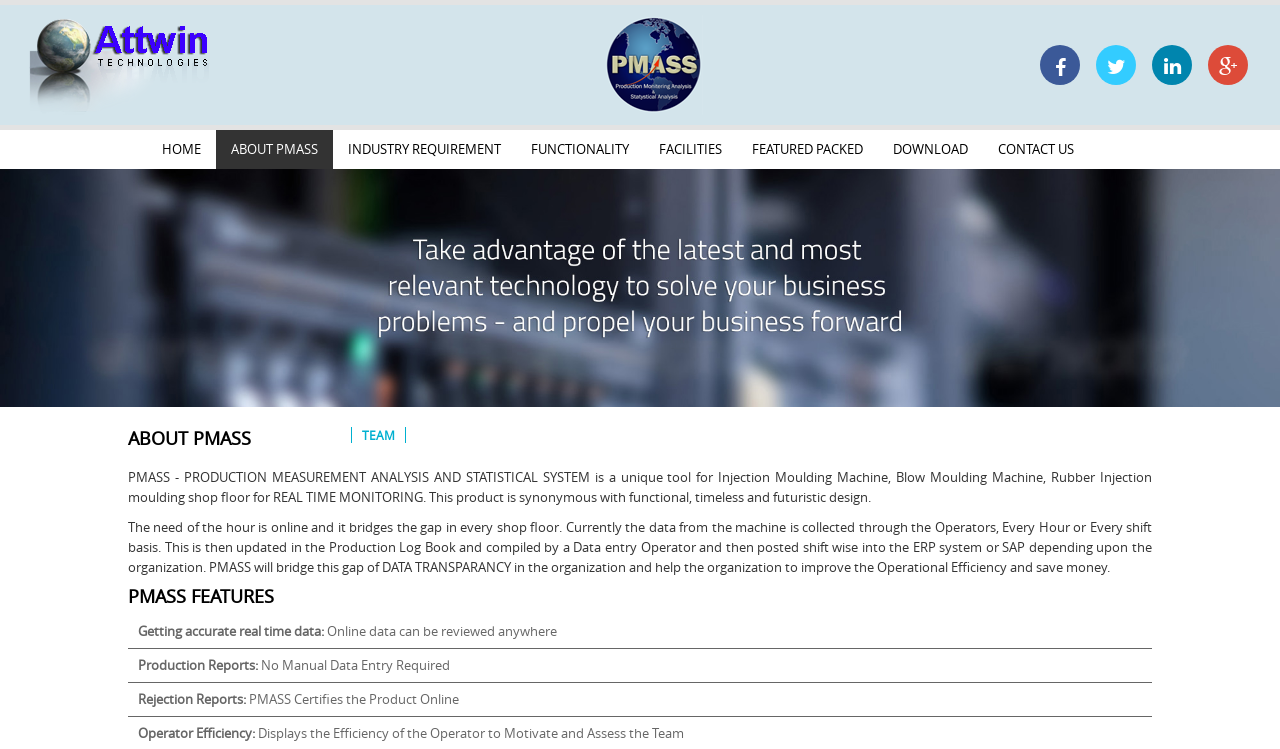Identify the bounding box coordinates of the part that should be clicked to carry out this instruction: "Go to the HOME page".

[0.115, 0.174, 0.169, 0.226]